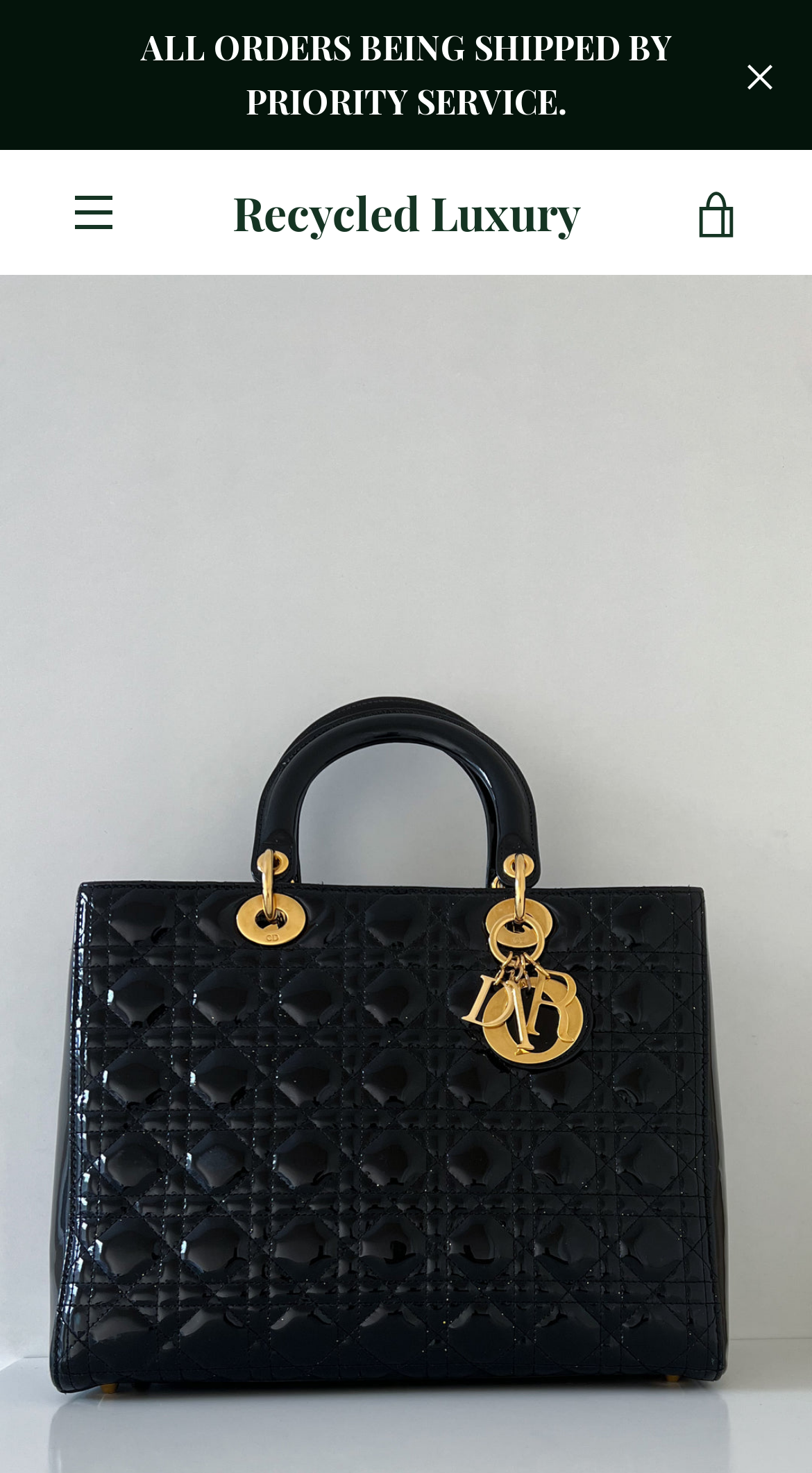Convey a detailed summary of the webpage, mentioning all key elements.

This webpage is about a luxury fashion brand, Christian Dior, and specifically features the Lady Dior handbag in patent black leather. At the top left corner, there is a "Skip to content" link. Below it, a prominent message reads, "ALL ORDERS BEING SHIPPED BY PRIORITY SERVICE." 

On the top right side, there are two buttons: an empty button and a "MENU" button. Next to them, a link to "Recycled Luxury" is displayed. Further to the right, a "VIEW CART" link is situated.

The main content area begins below these top elements. It contains several links to different sections, including "GET IN TOUCH", "OUR STORY", "LET'S TALK LUXURY, SUSTAINABLY", "AUTHENTICITY", "TERMS & CONDITIONS", "RETURN POLICY", and "PRIVACY POLICY". 

Below these links, a "STAY CONNECTED" heading is displayed, followed by a textbox to input an email address and a "SUBSCRIBE" button. 

At the bottom of the page, there is a copyright notice, "Copyright © 2024," along with another "Recycled Luxury" link. A series of payment icons, including American Express, Apple Pay, Google Pay, Maestro, Mastercard, Shop Pay, Union Pay, and Visa, are displayed below the copyright notice.